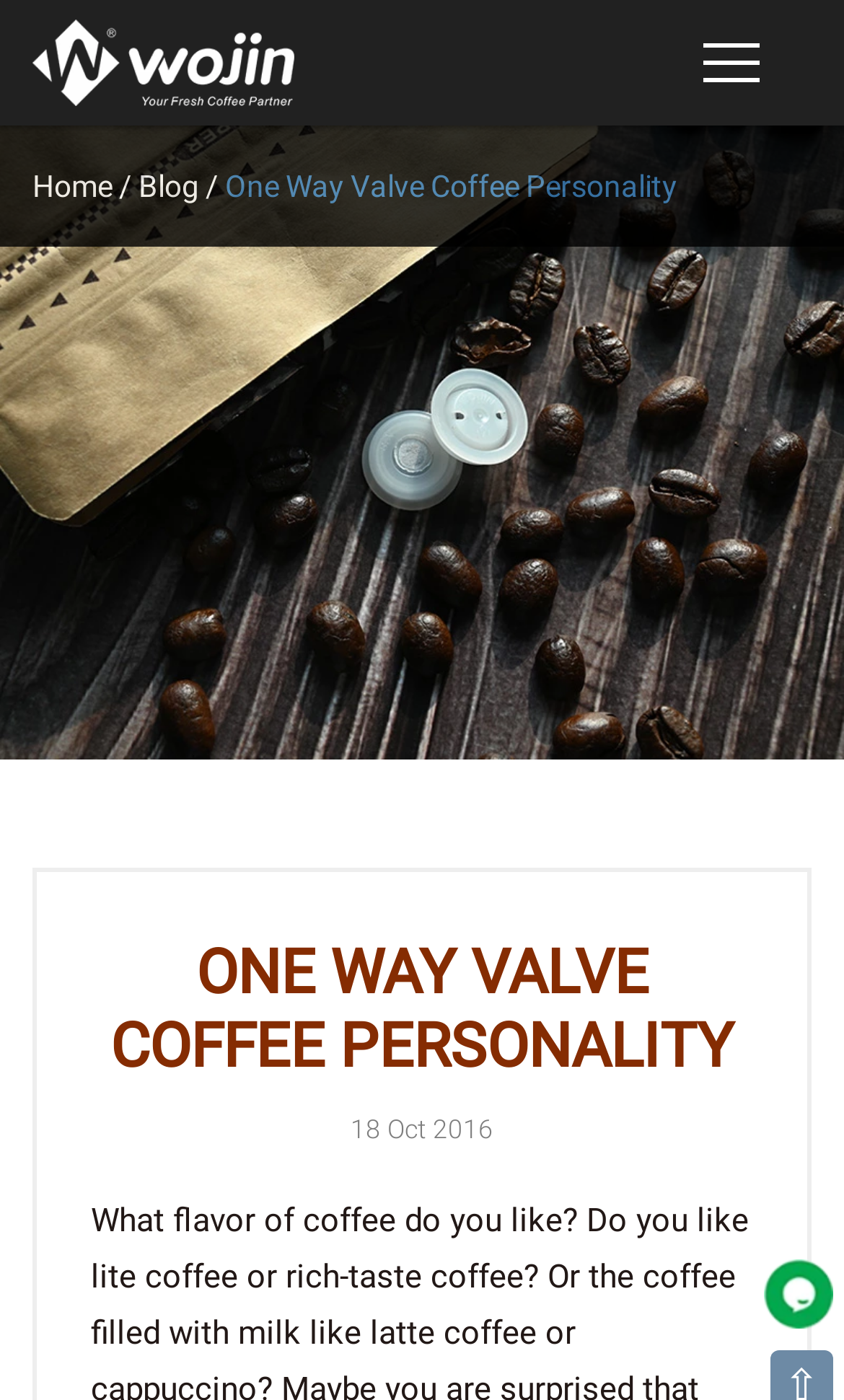What is the date mentioned on the webpage?
Refer to the image and provide a one-word or short phrase answer.

18 Oct 2016